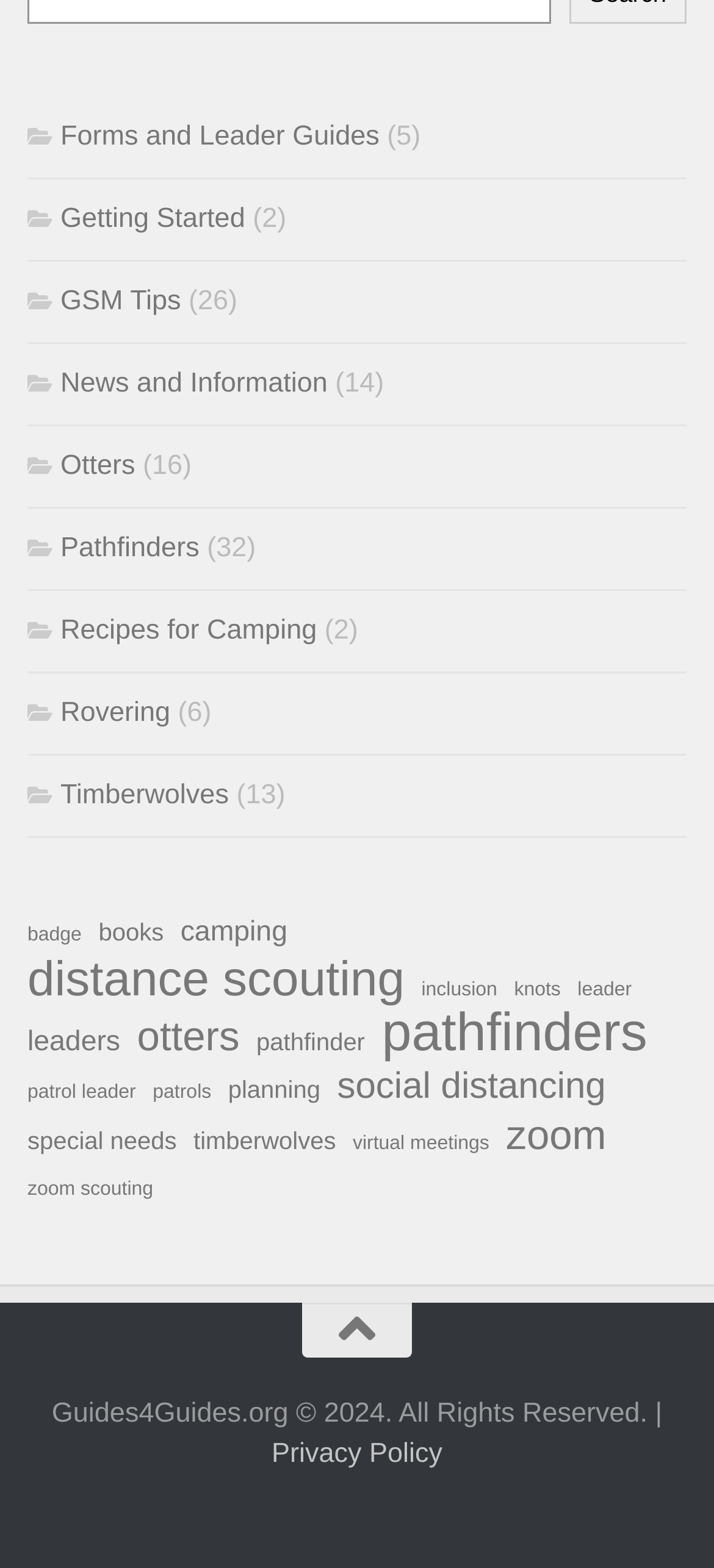Please give a succinct answer using a single word or phrase:
How many StaticText elements are there on the webpage?

11